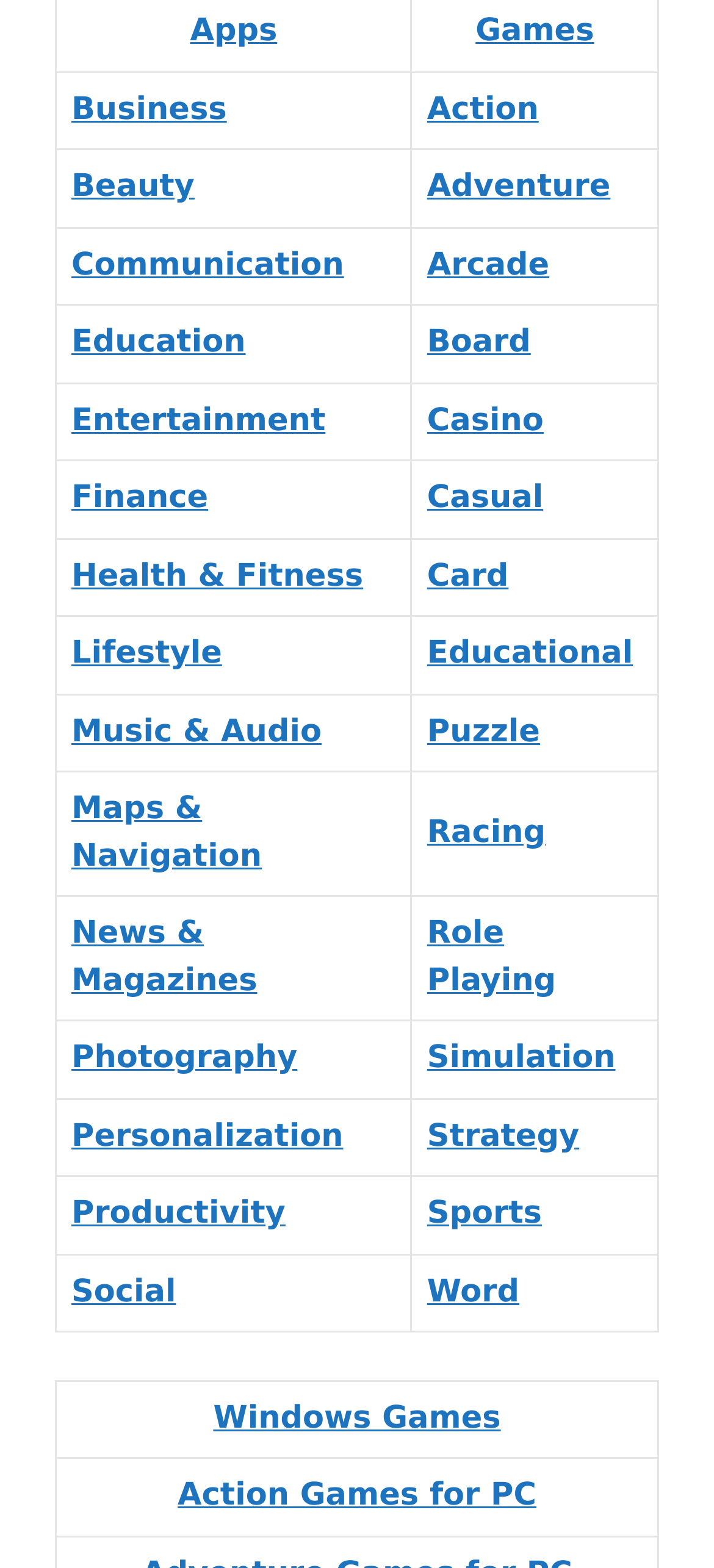Please locate the clickable area by providing the bounding box coordinates to follow this instruction: "Click on Business".

[0.1, 0.058, 0.318, 0.081]